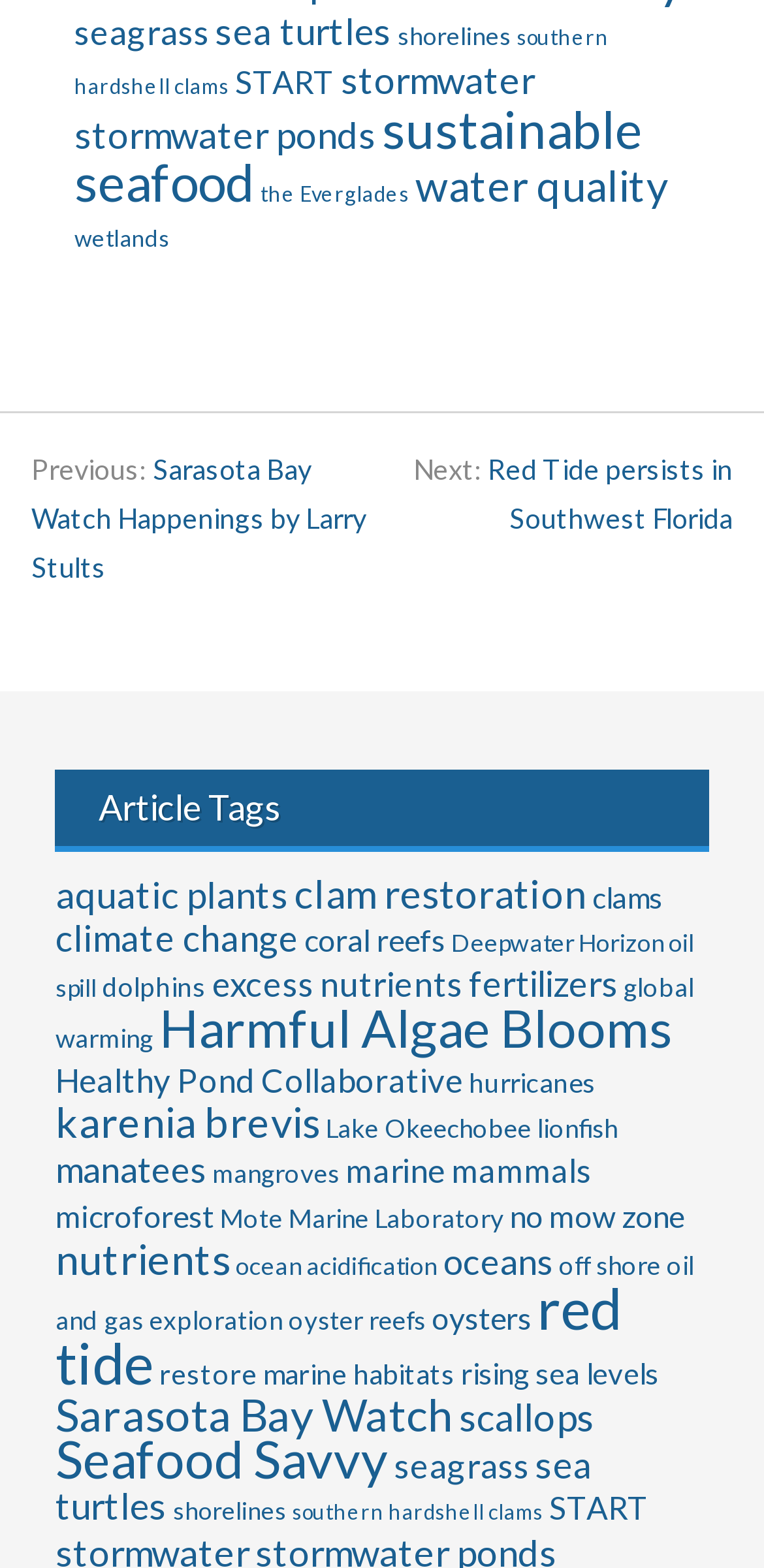Can you find the bounding box coordinates of the area I should click to execute the following instruction: "Read about 'Harmful Algae Blooms'"?

[0.209, 0.636, 0.881, 0.676]